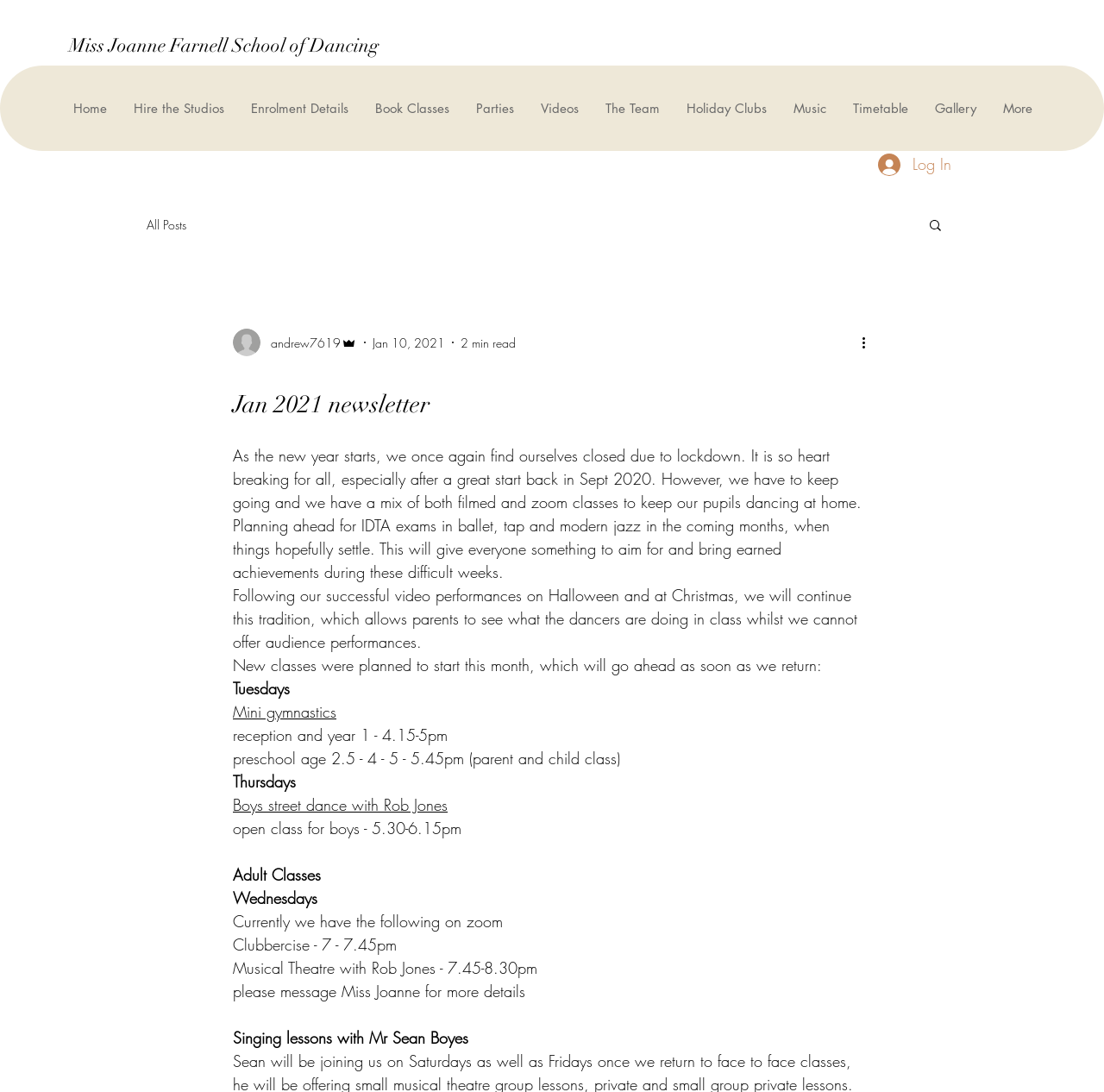Determine the heading of the webpage and extract its text content.

Jan 2021 newsletter